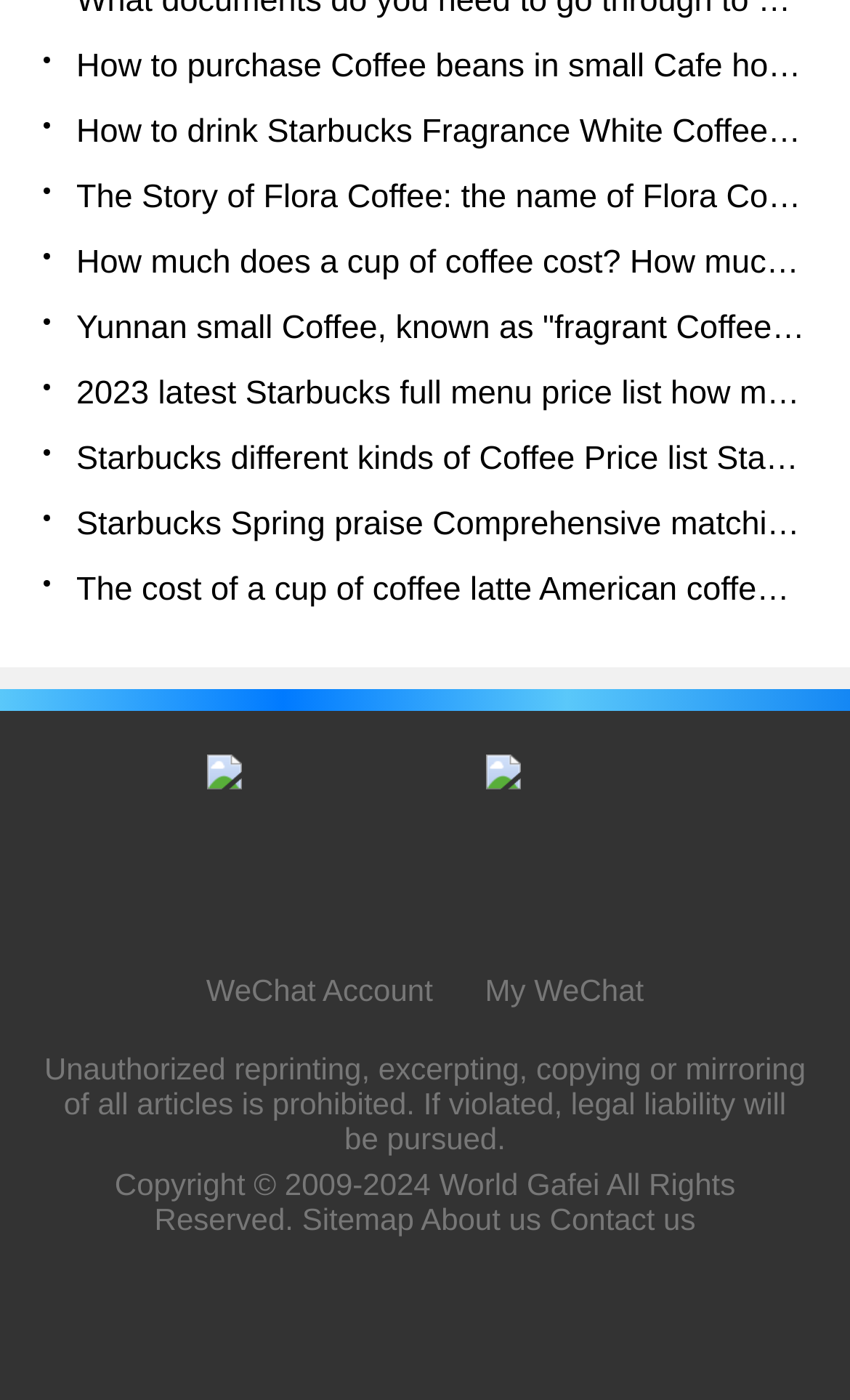Respond to the following question using a concise word or phrase: 
How many links are on the webpage?

11